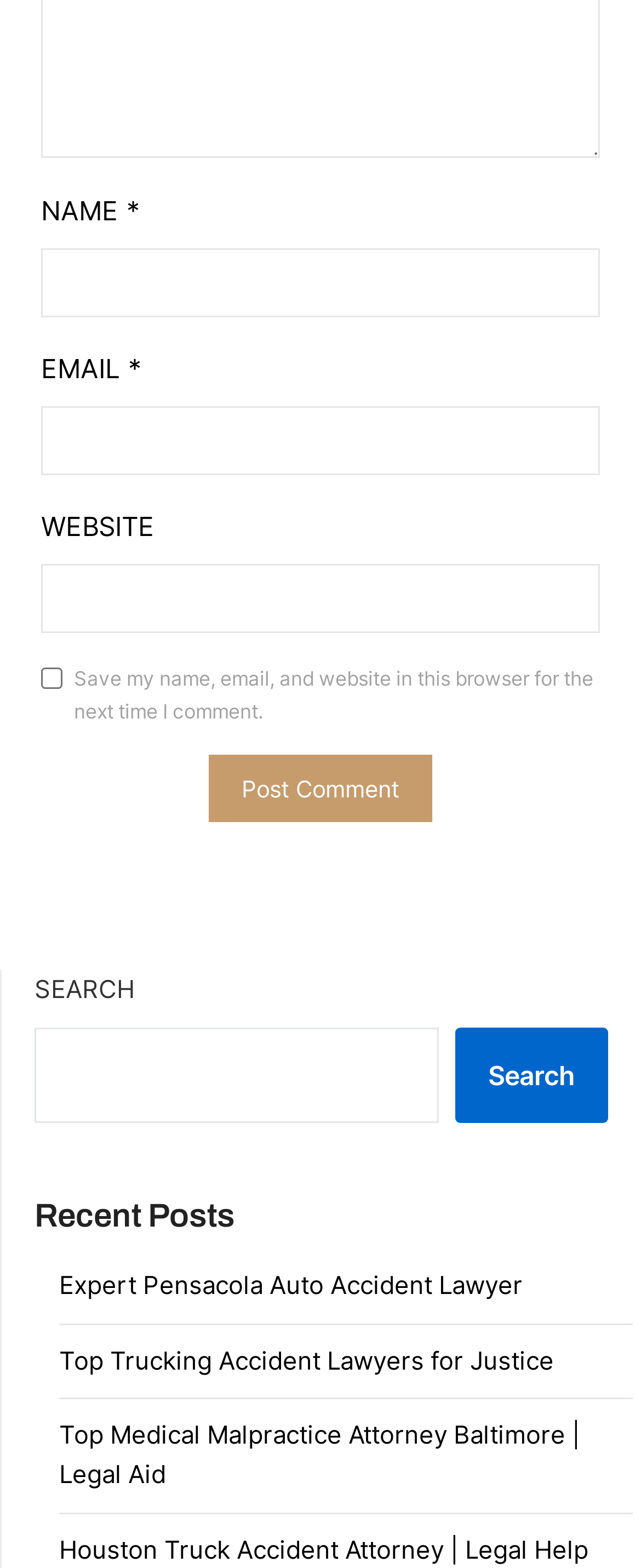Is the 'Post Comment' button enabled?
Using the image, respond with a single word or phrase.

Yes